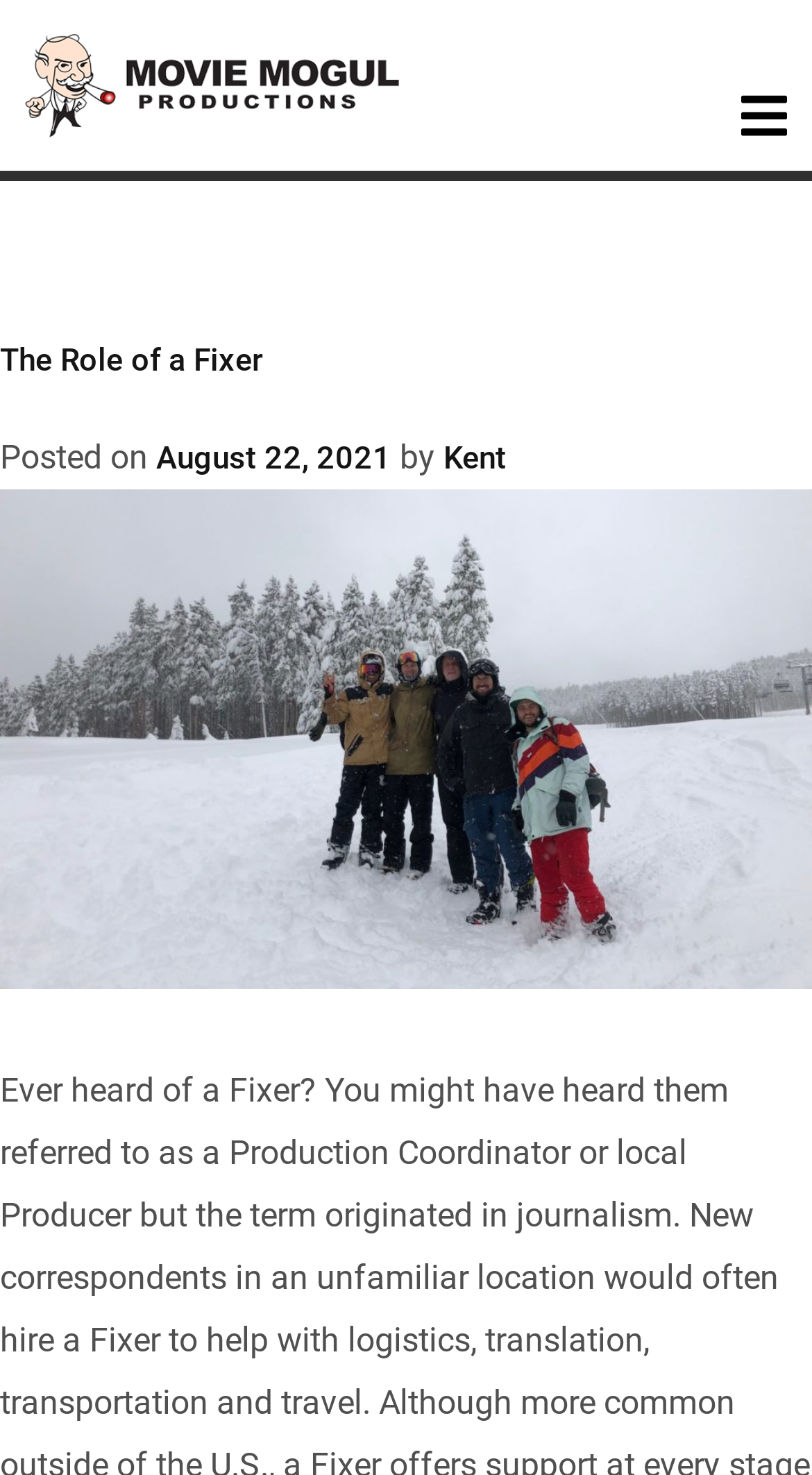How many links are there in the header section?
Using the image, respond with a single word or phrase.

2